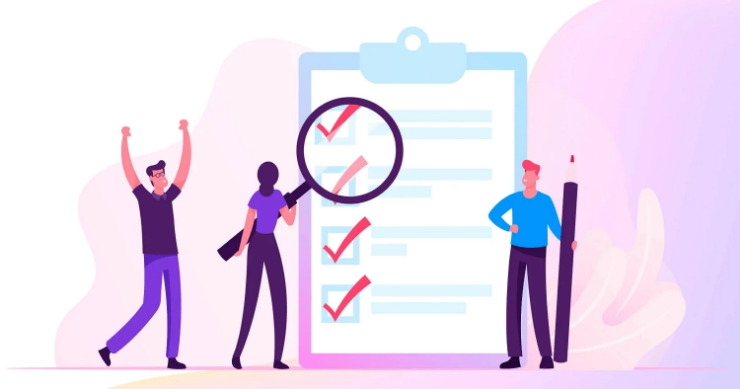Give a short answer using one word or phrase for the question:
What is the figure on the left doing?

Raising arms in celebration